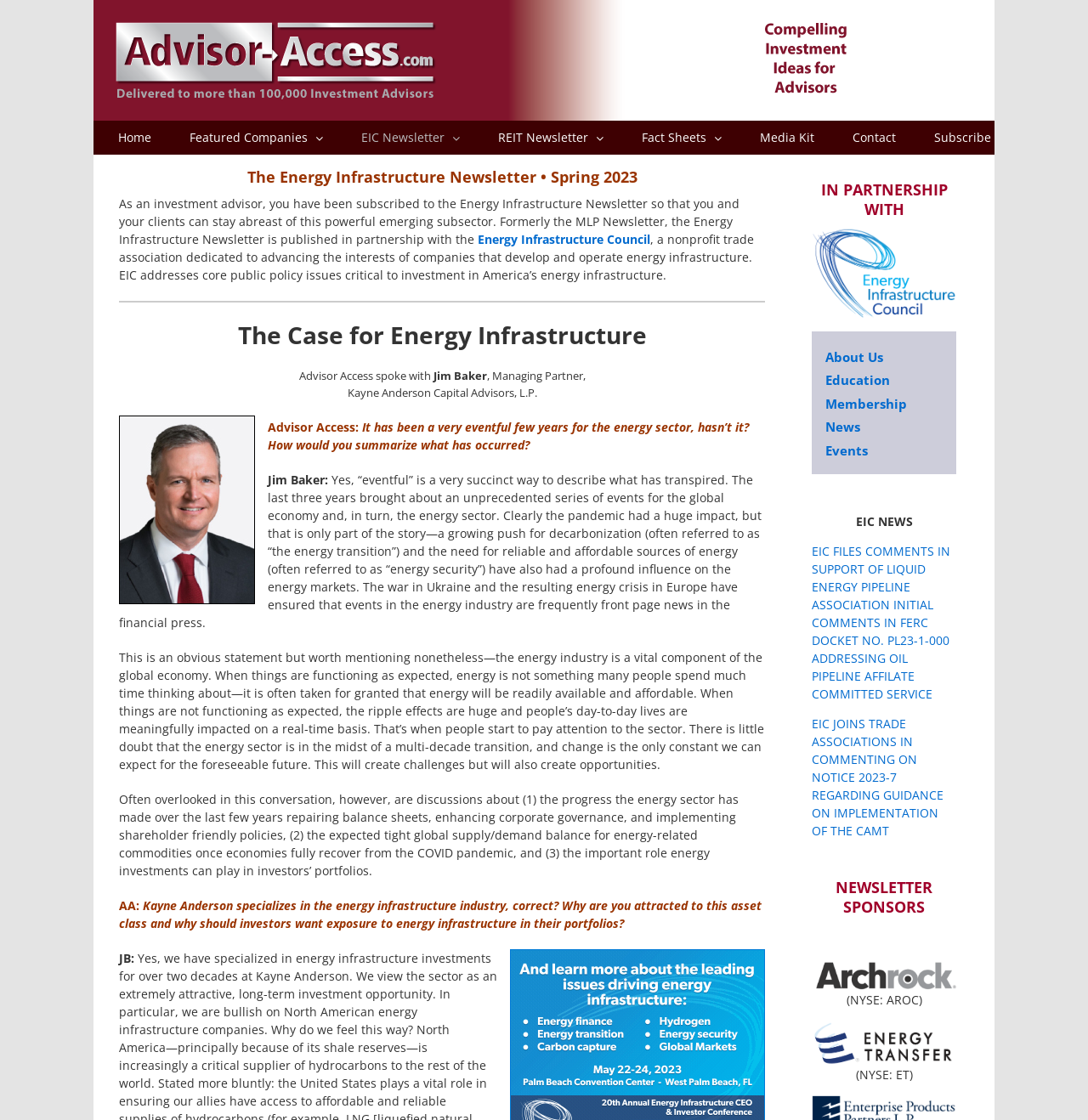Please identify the bounding box coordinates of the element's region that should be clicked to execute the following instruction: "View the 'Fact Sheets'". The bounding box coordinates must be four float numbers between 0 and 1, i.e., [left, top, right, bottom].

[0.59, 0.108, 0.663, 0.138]